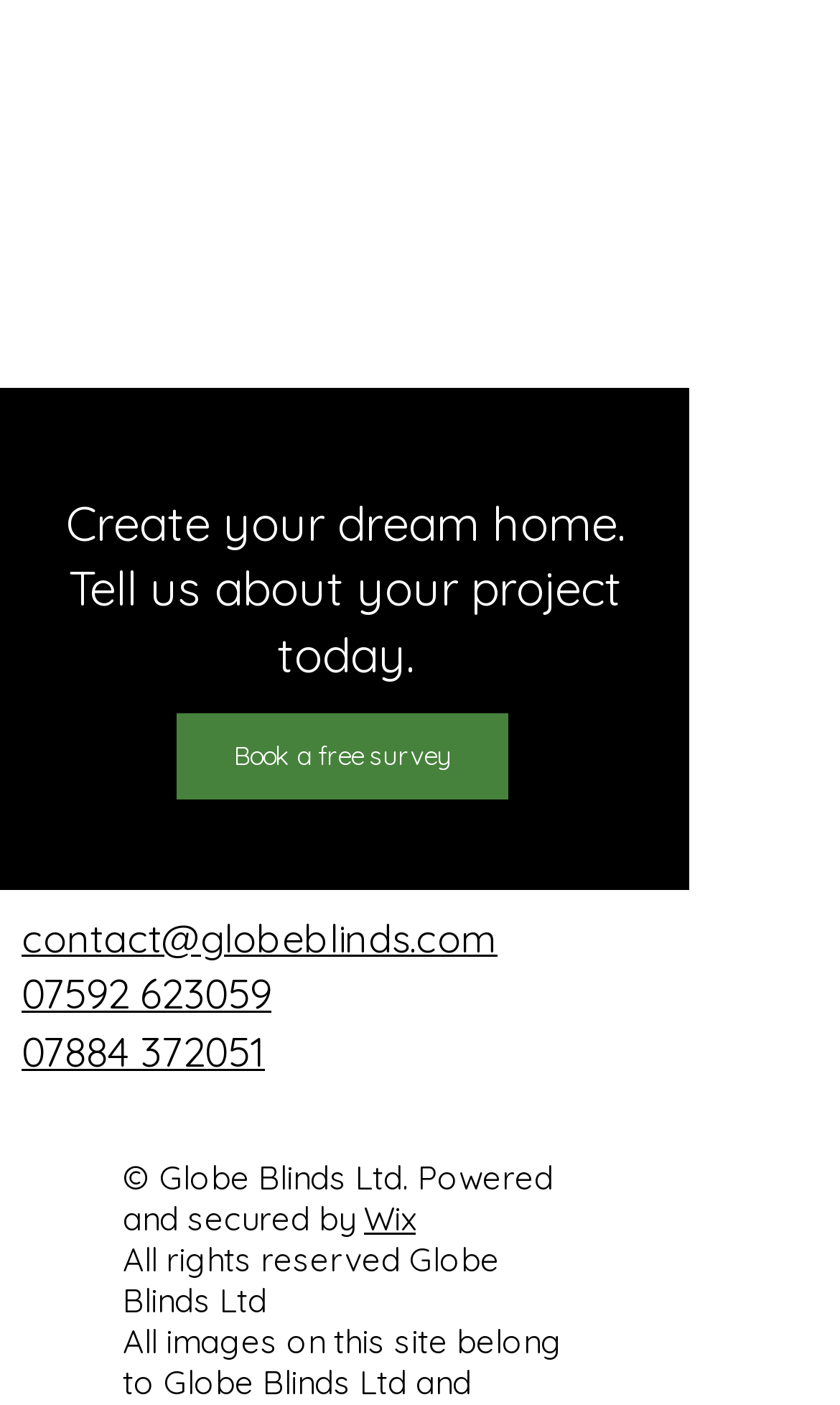Locate and provide the bounding box coordinates for the HTML element that matches this description: "07592 623059".

[0.026, 0.689, 0.323, 0.726]